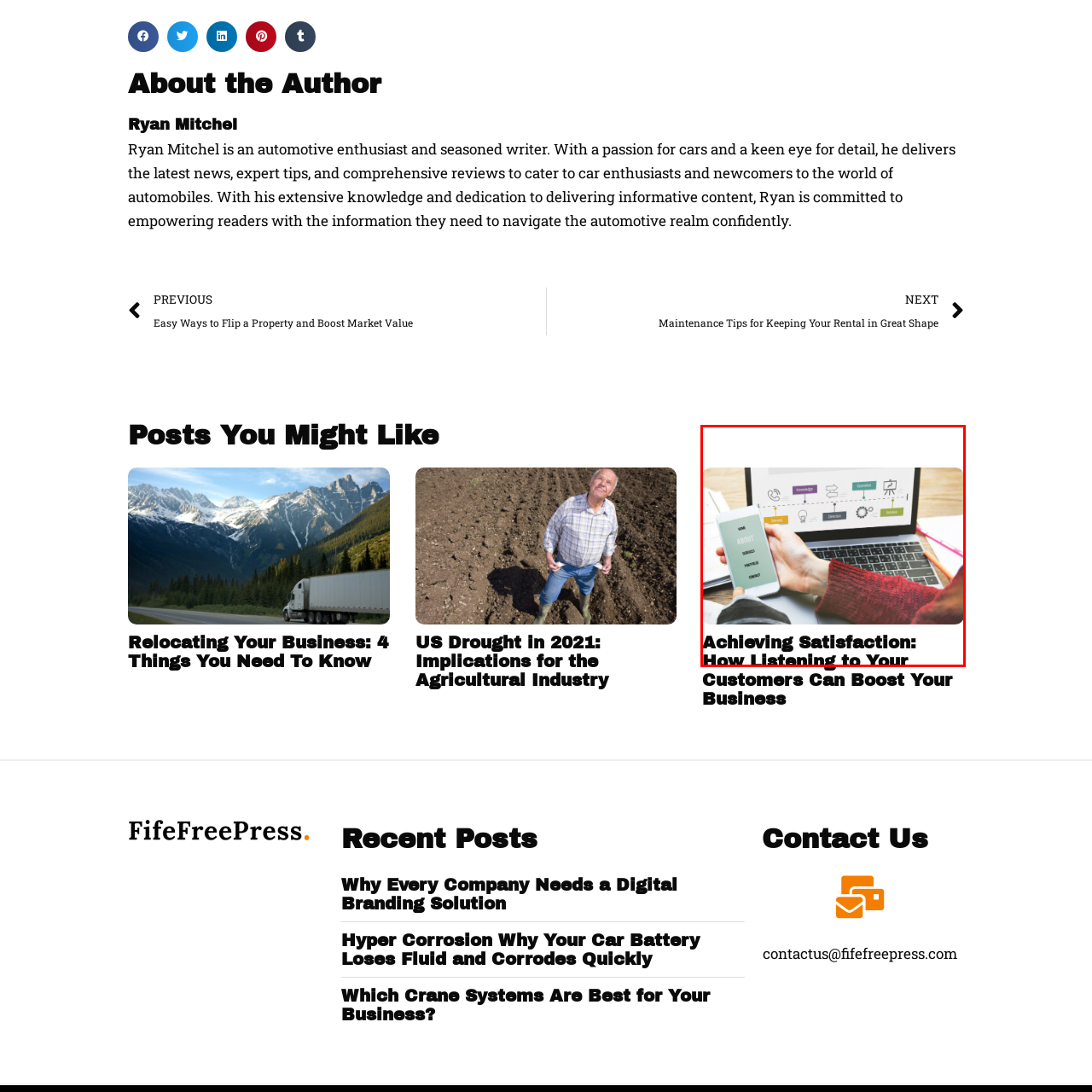Focus on the image within the purple boundary, What is the theme of the article? 
Answer briefly using one word or phrase.

Customer satisfaction